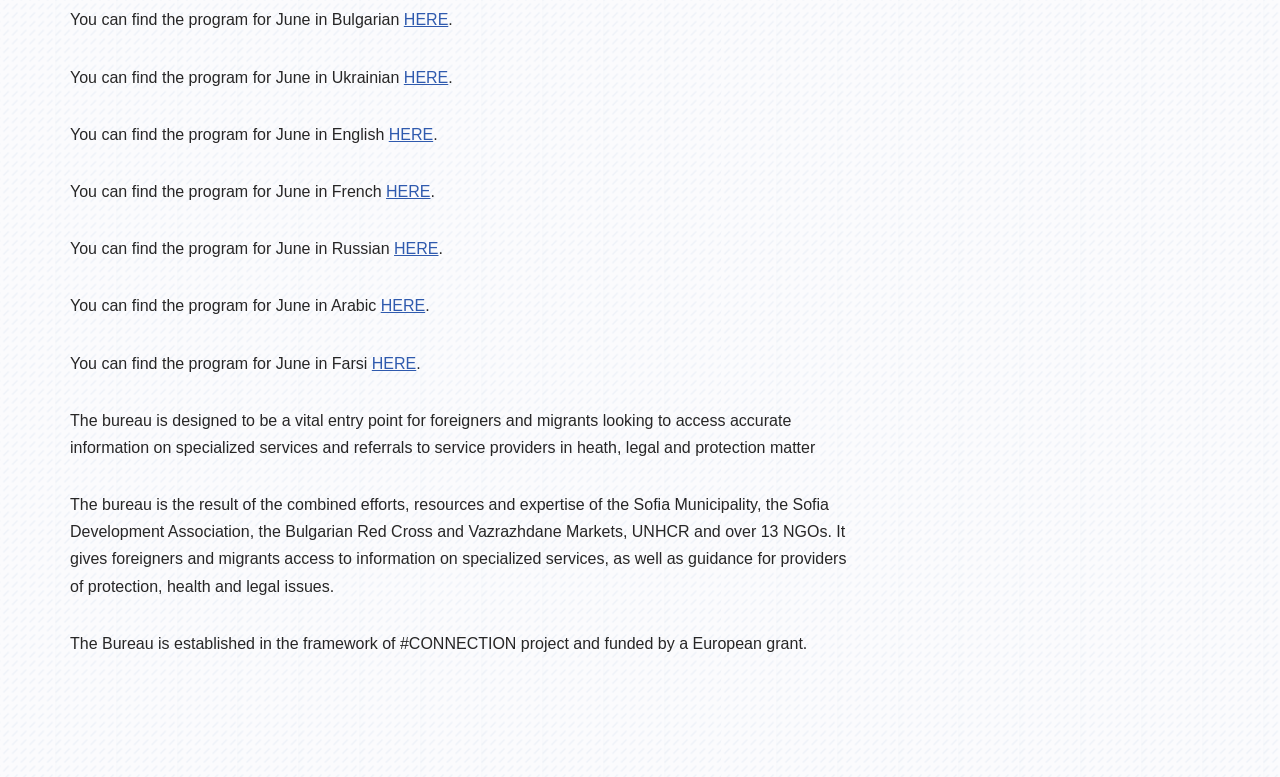Identify the bounding box coordinates of the HTML element based on this description: "HERE".

[0.302, 0.235, 0.336, 0.257]